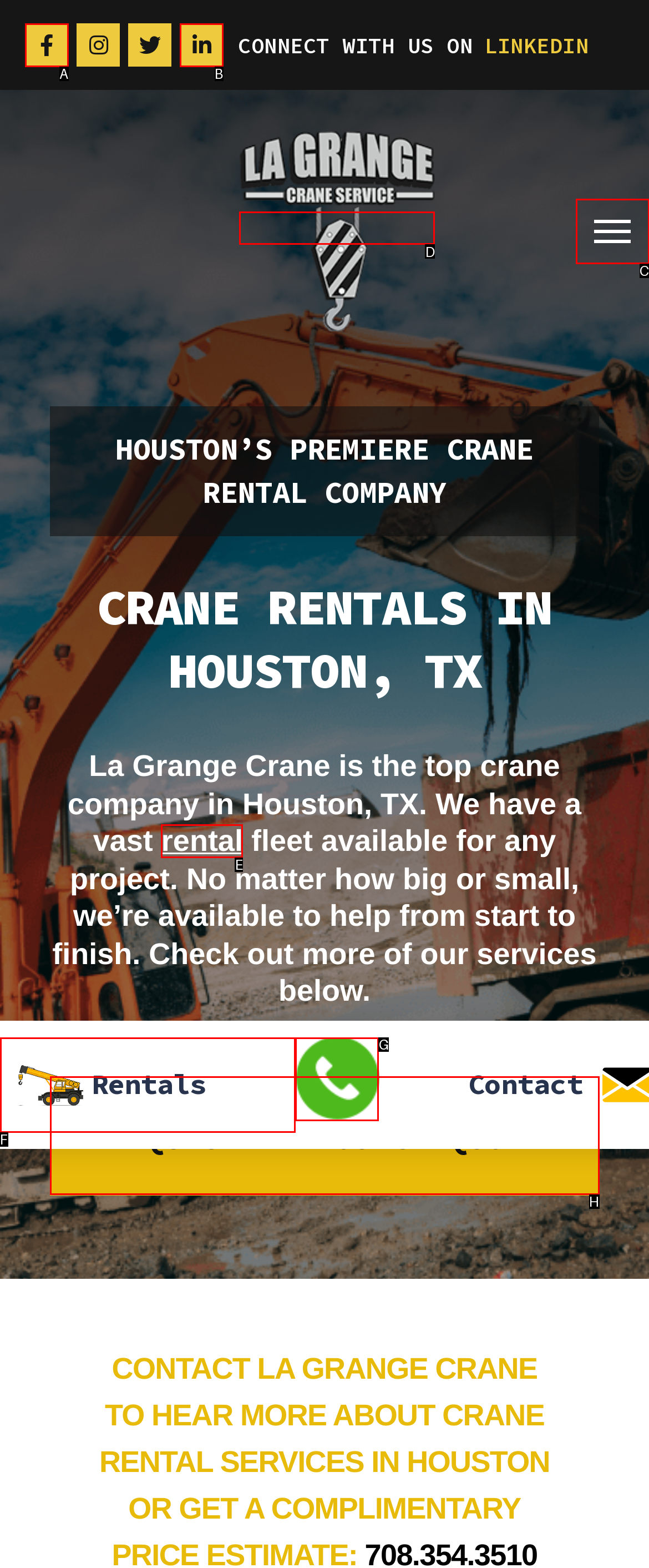Identify the appropriate lettered option to execute the following task: Check out more about crane service company in Chicago
Respond with the letter of the selected choice.

D